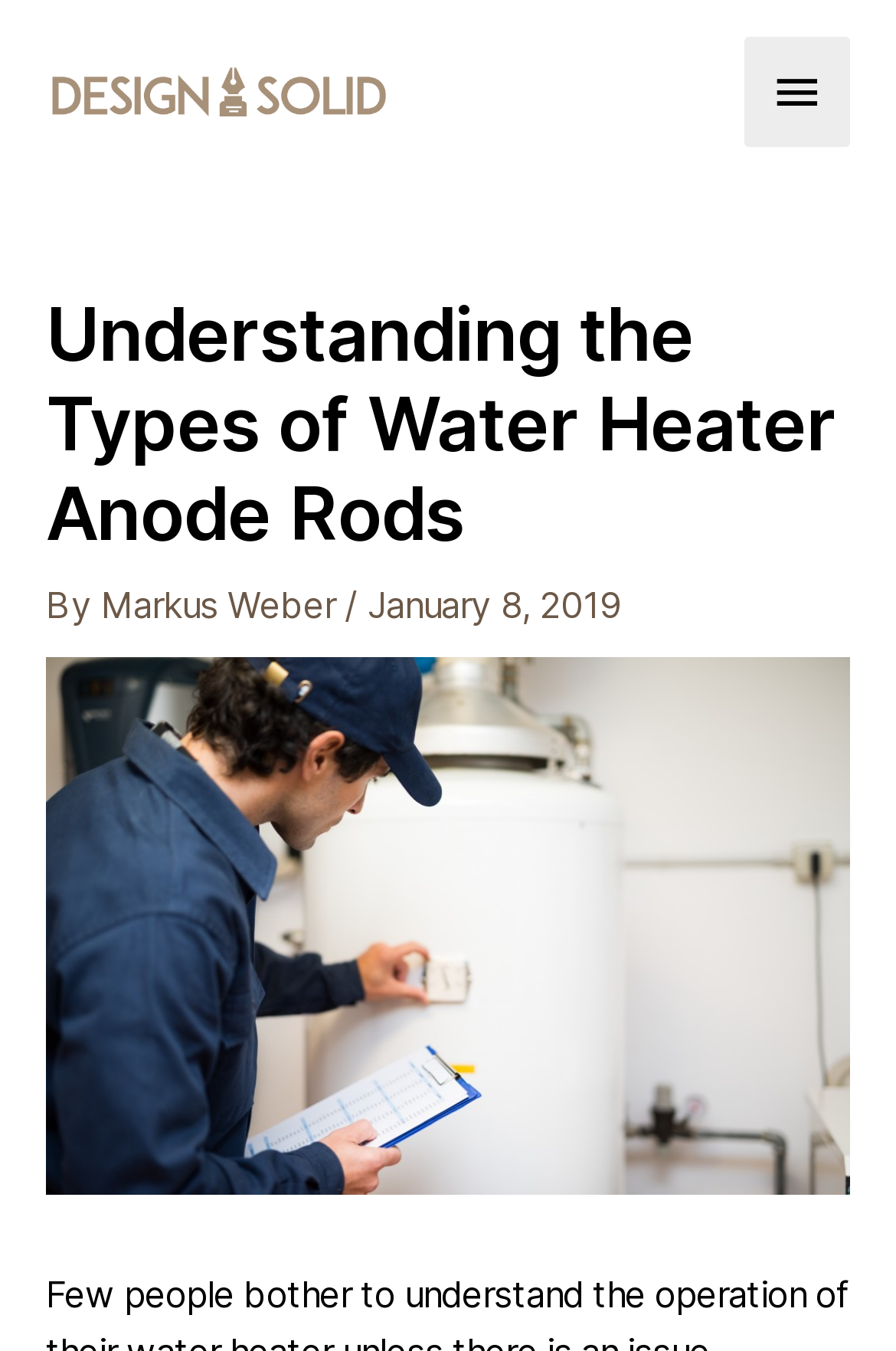Provide a short answer using a single word or phrase for the following question: 
Who wrote the article?

Markus Weber